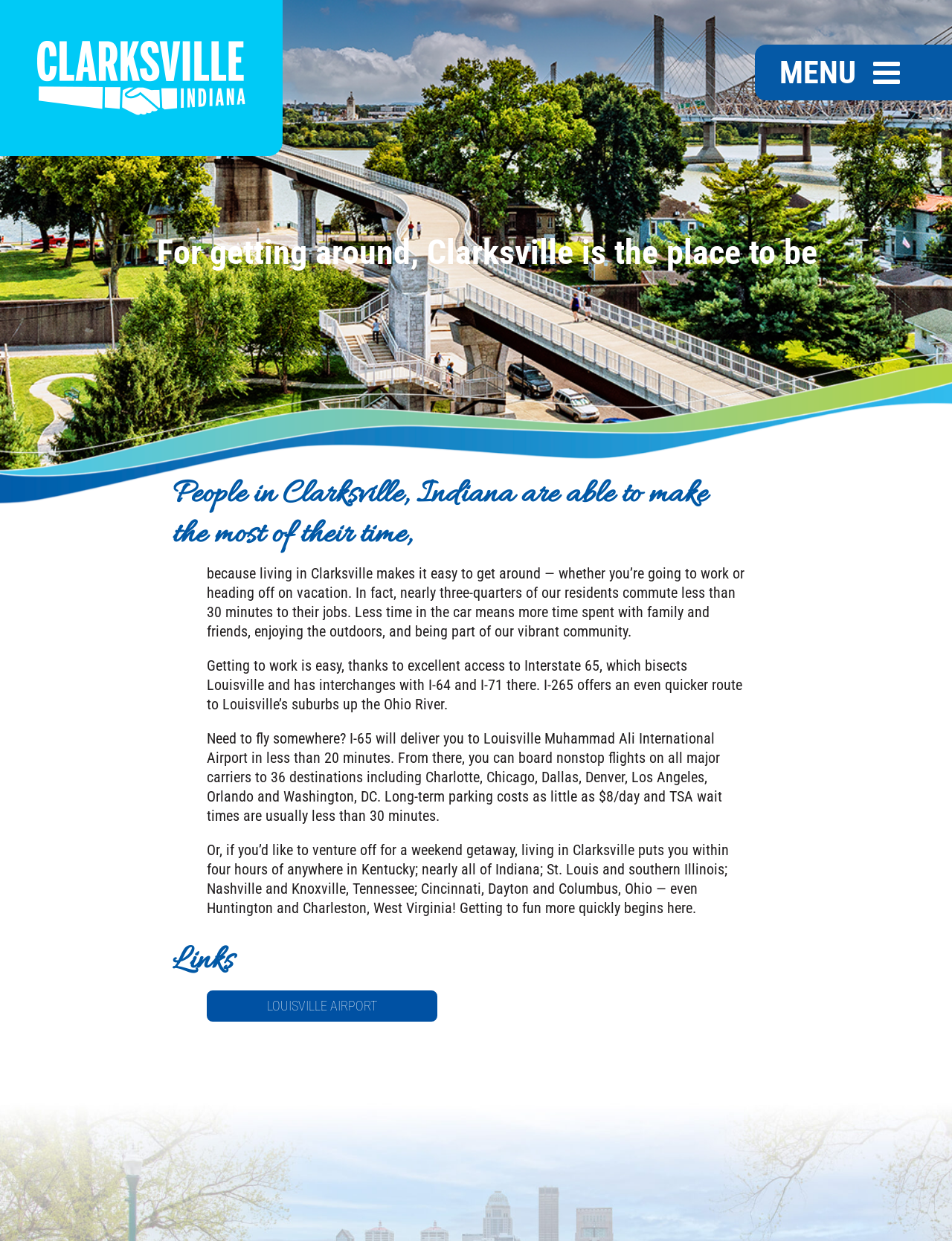Identify and provide the main heading of the webpage.

For getting around, Clarksville is the place to be